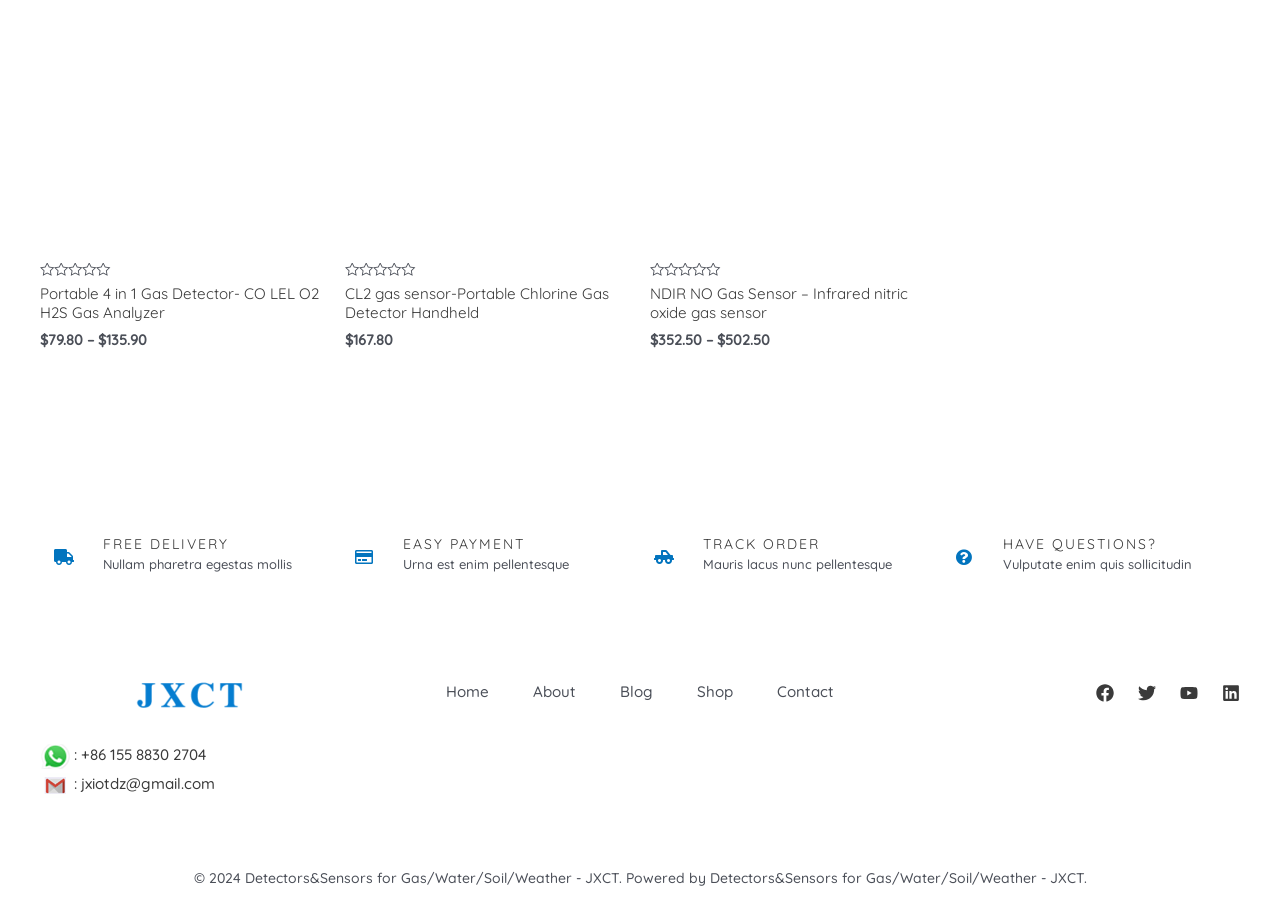Please determine the bounding box coordinates for the element with the description: ": jxiot".

[0.031, 0.843, 0.088, 0.864]